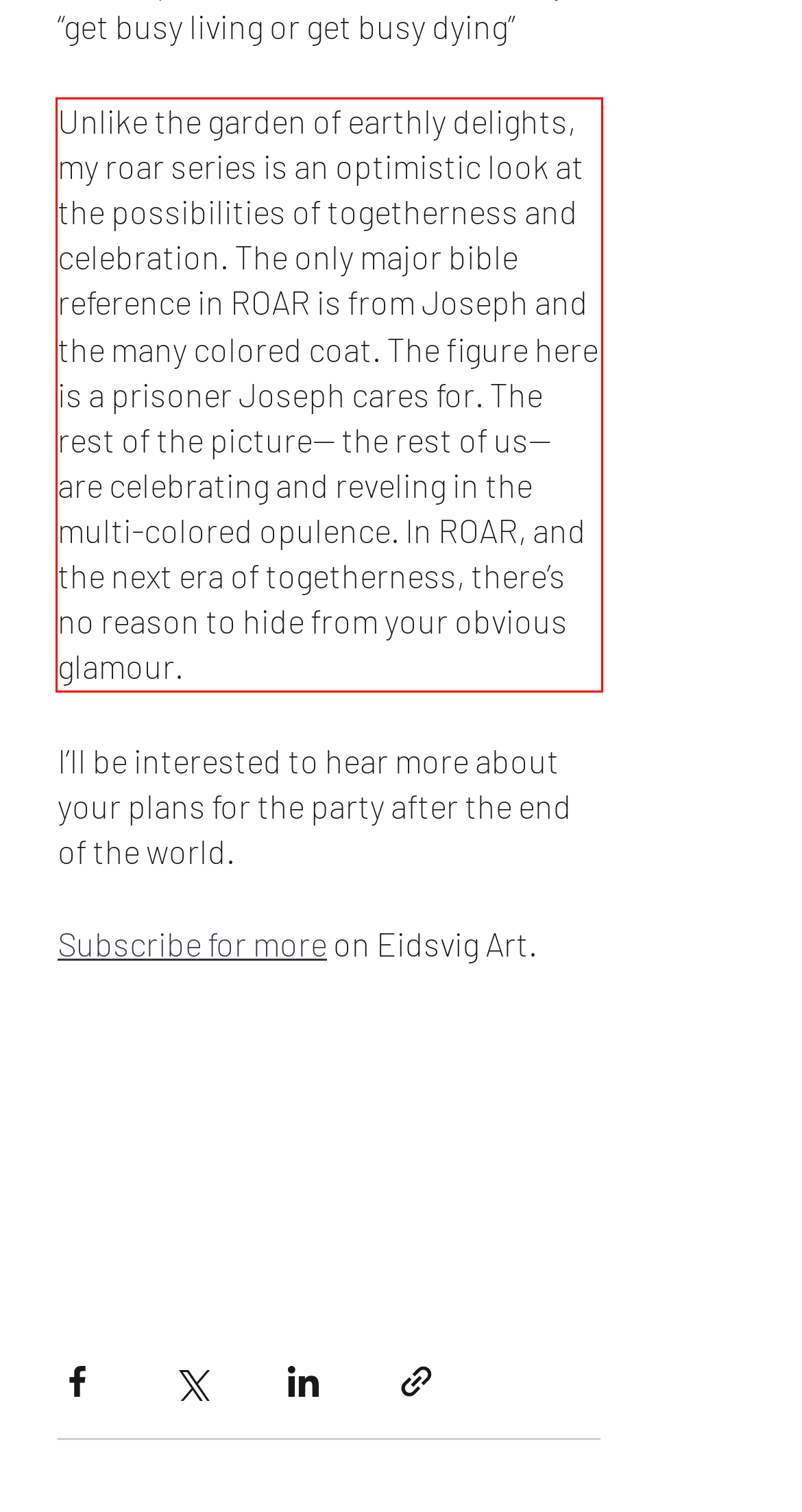Please extract the text content from the UI element enclosed by the red rectangle in the screenshot.

Unlike the garden of earthly delights, my roar series is an optimistic look at the possibilities of togetherness and celebration. The only major bible reference in ROAR is from Joseph and the many colored coat. The figure here is a prisoner Joseph cares for. The rest of the picture-- the rest of us-- are celebrating and reveling in the multi-colored opulence. In ROAR, and the next era of togetherness, there’s no reason to hide from your obvious glamour.